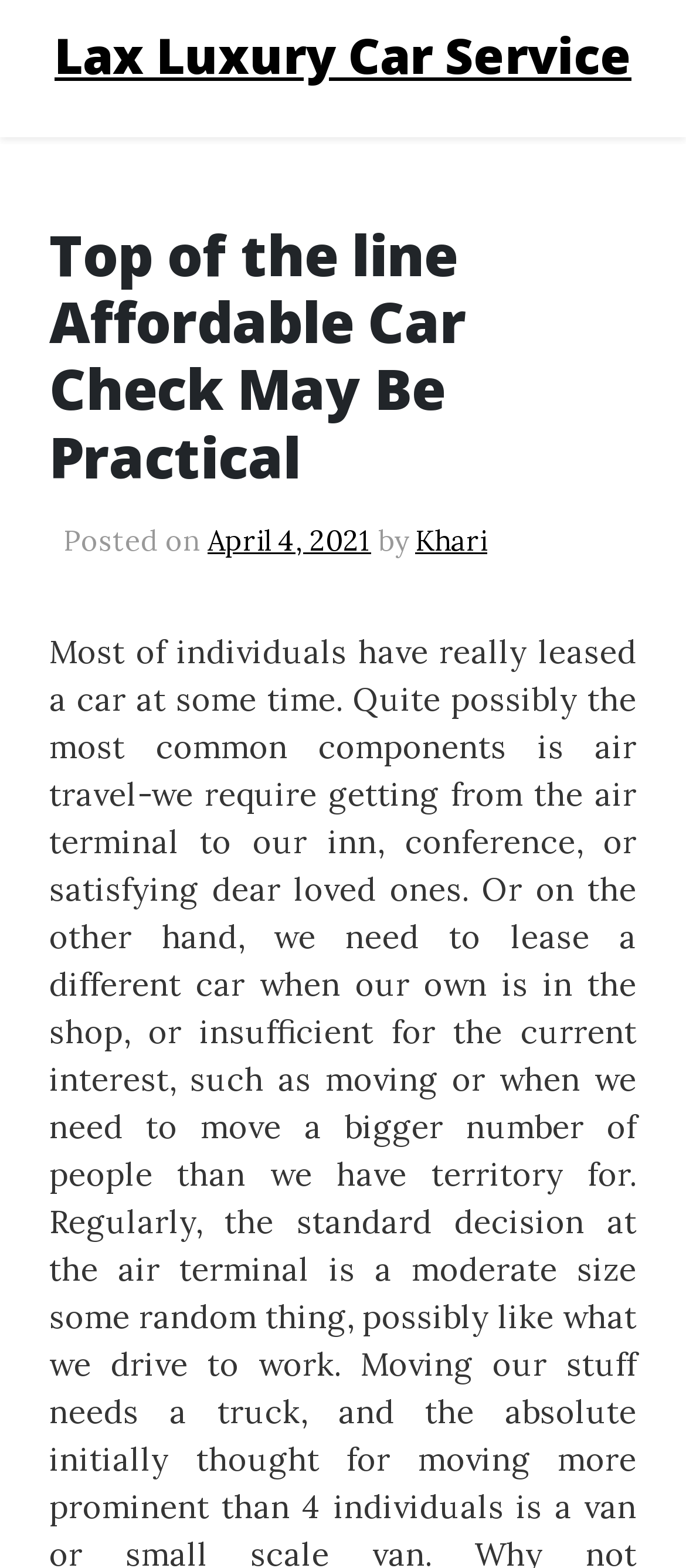What is the category of the webpage content?
Please provide a detailed and thorough answer to the question.

I found the category of the webpage content by looking at the main heading, which mentions 'Car Check' as part of the title.